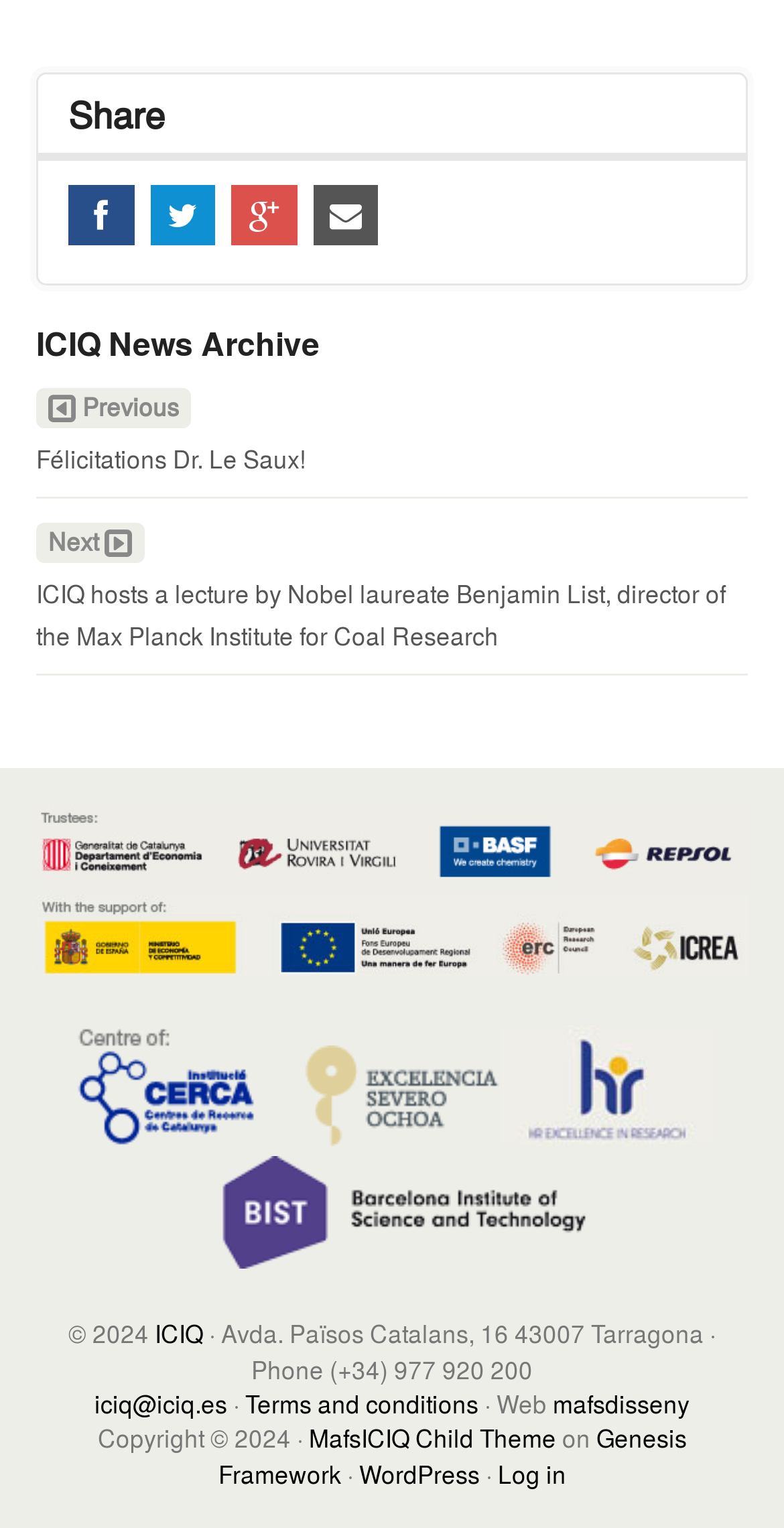What is the purpose of the 'Share' button?
Give a single word or phrase as your answer by examining the image.

To share content